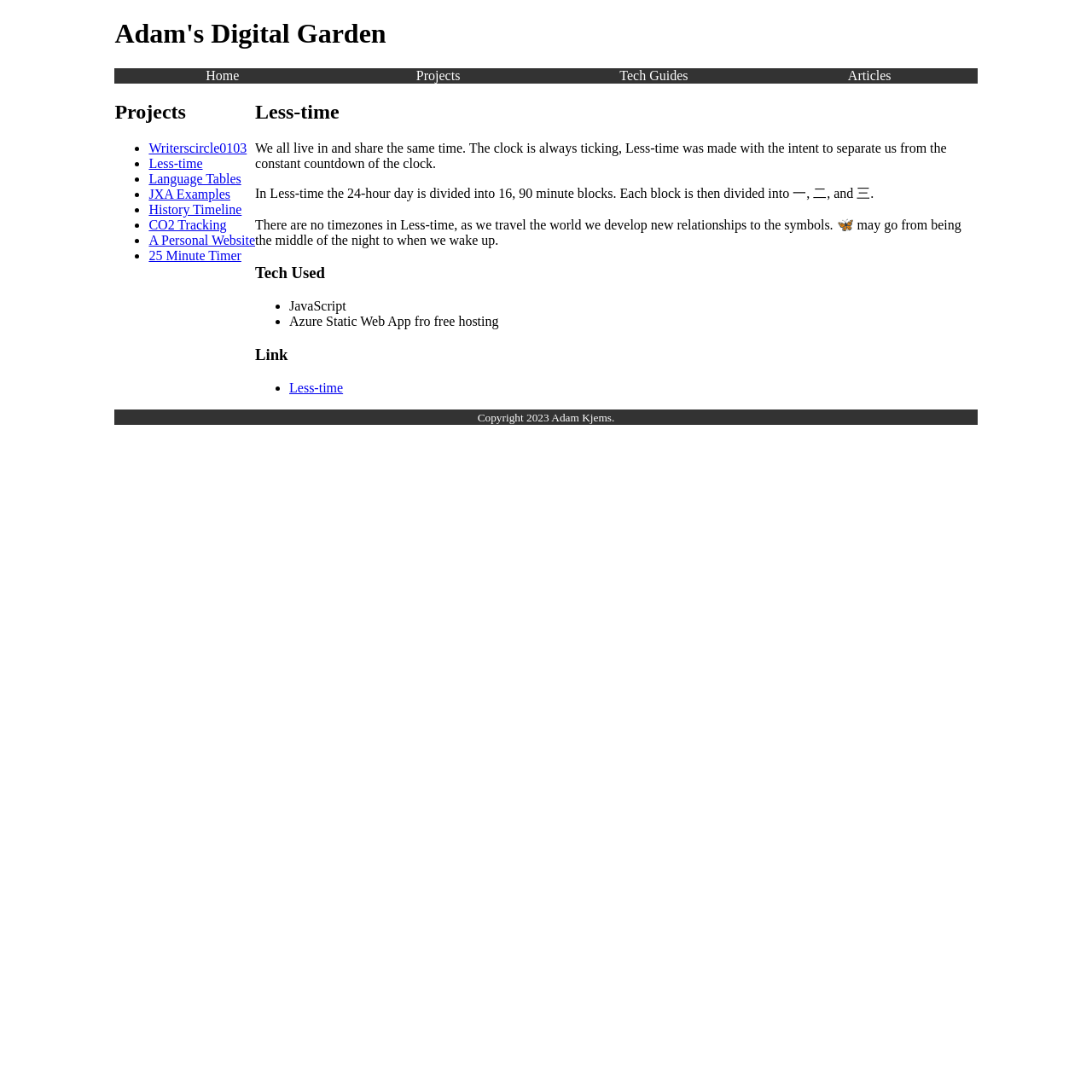Please identify the bounding box coordinates of where to click in order to follow the instruction: "check tech guides".

[0.5, 0.062, 0.697, 0.076]